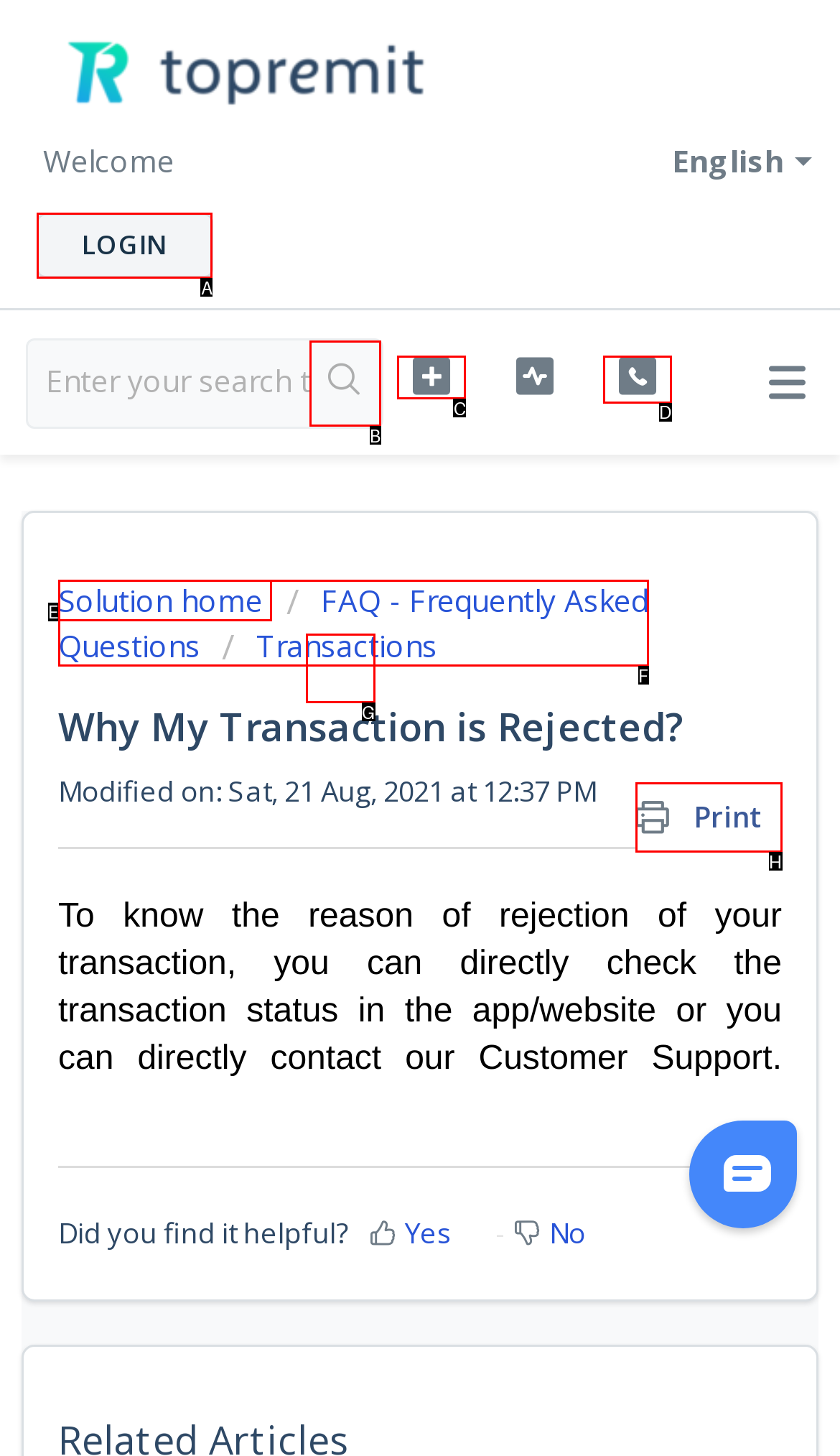Identify the HTML element you need to click to achieve the task: Search for a solution. Respond with the corresponding letter of the option.

B